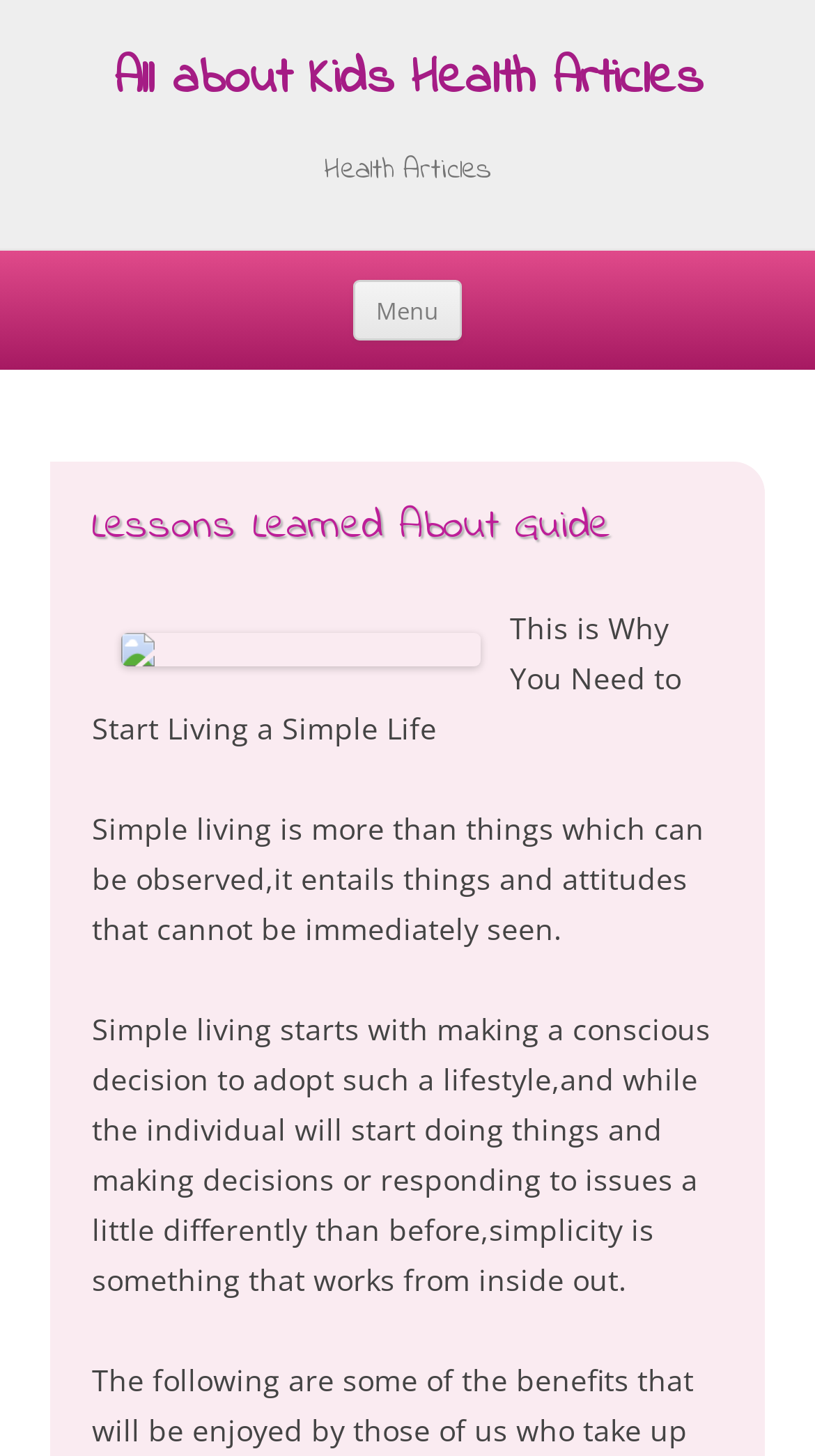Locate the bounding box of the UI element based on this description: "Menu". Provide four float numbers between 0 and 1 as [left, top, right, bottom].

[0.433, 0.192, 0.567, 0.234]